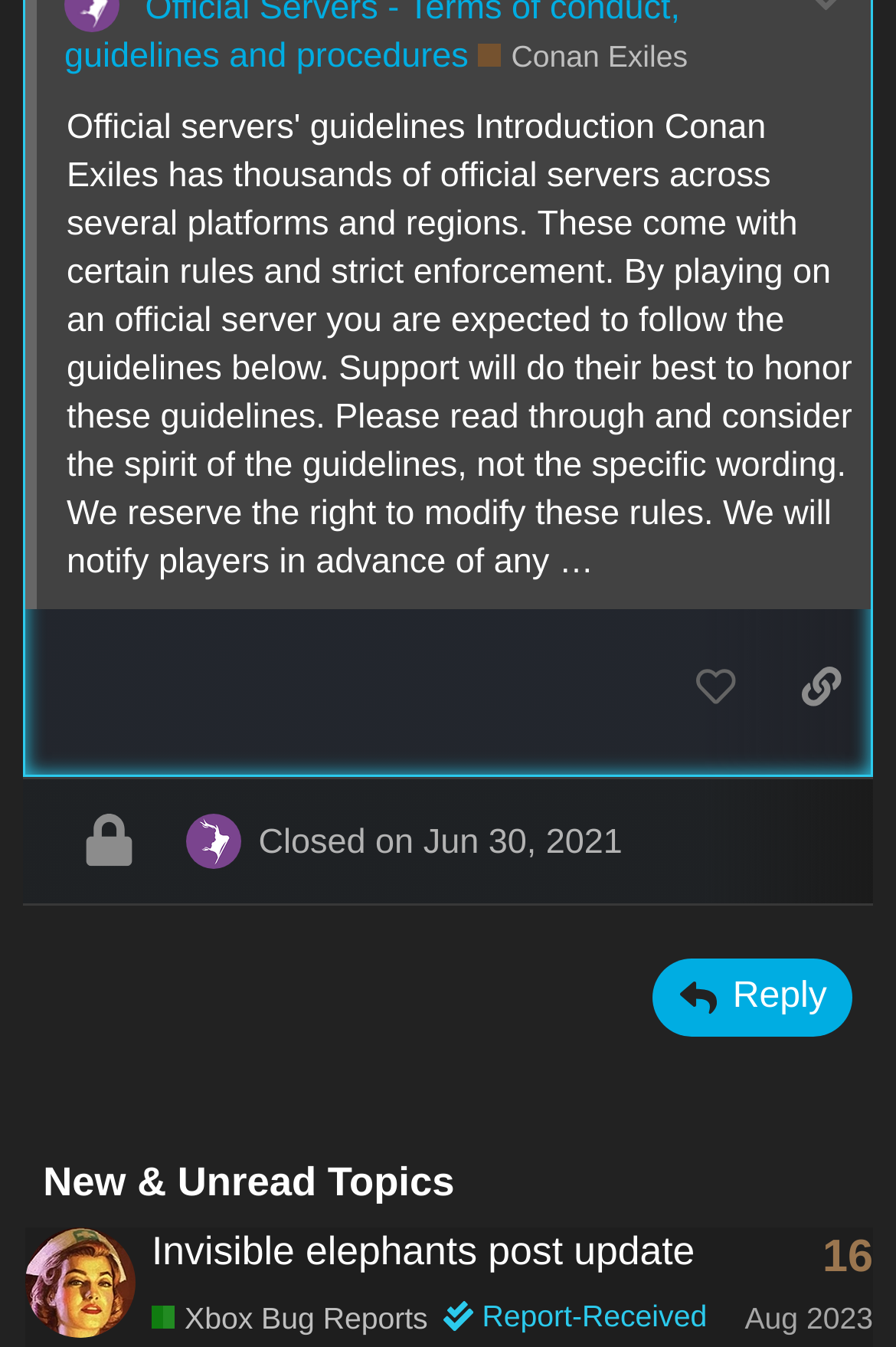Identify the bounding box for the UI element that is described as follows: "Report-Received".

[0.494, 0.484, 0.789, 0.511]